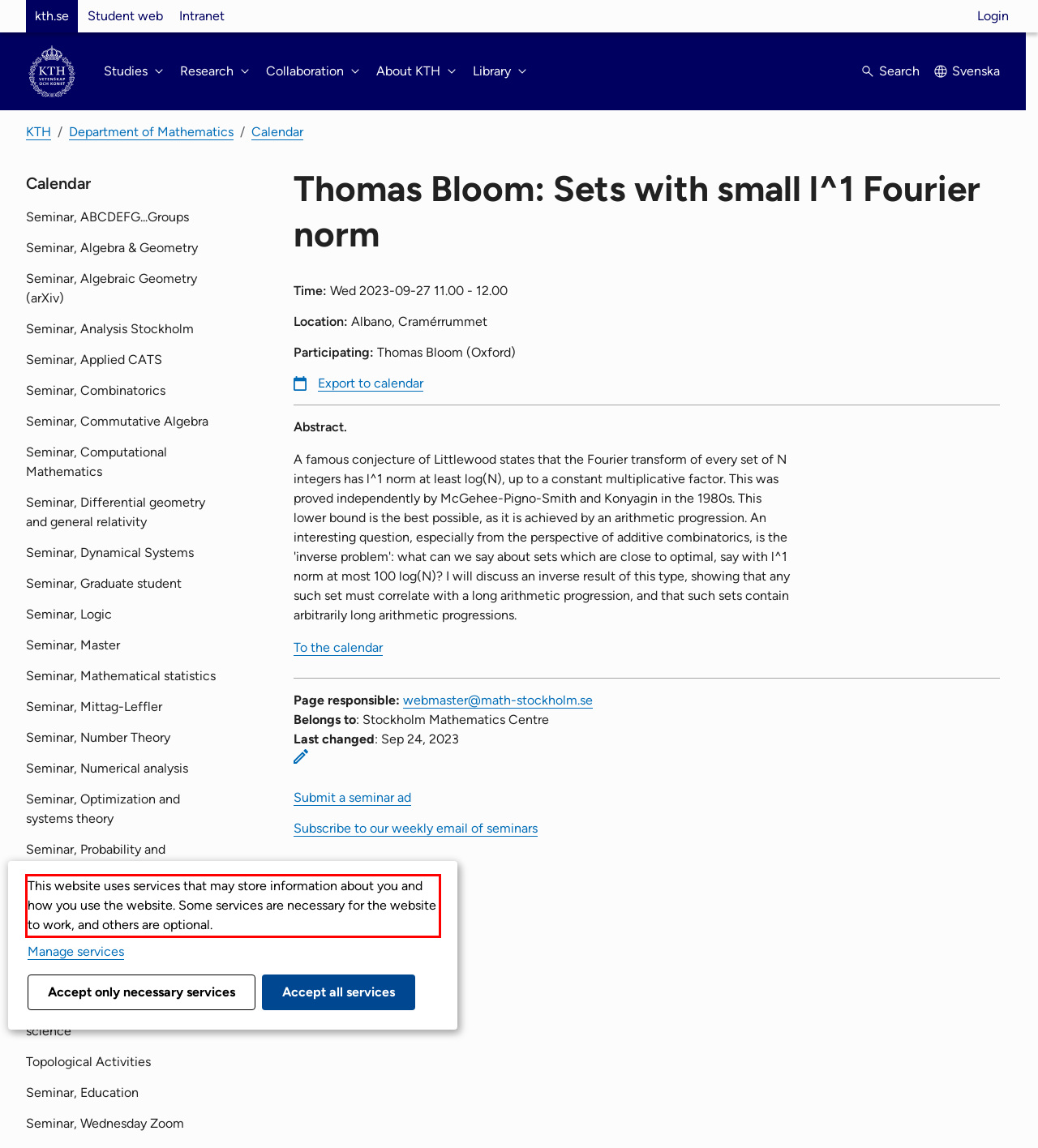You have a screenshot of a webpage with a red bounding box. Use OCR to generate the text contained within this red rectangle.

This website uses services that may store information about you and how you use the website. Some services are necessary for the website to work, and others are optional.